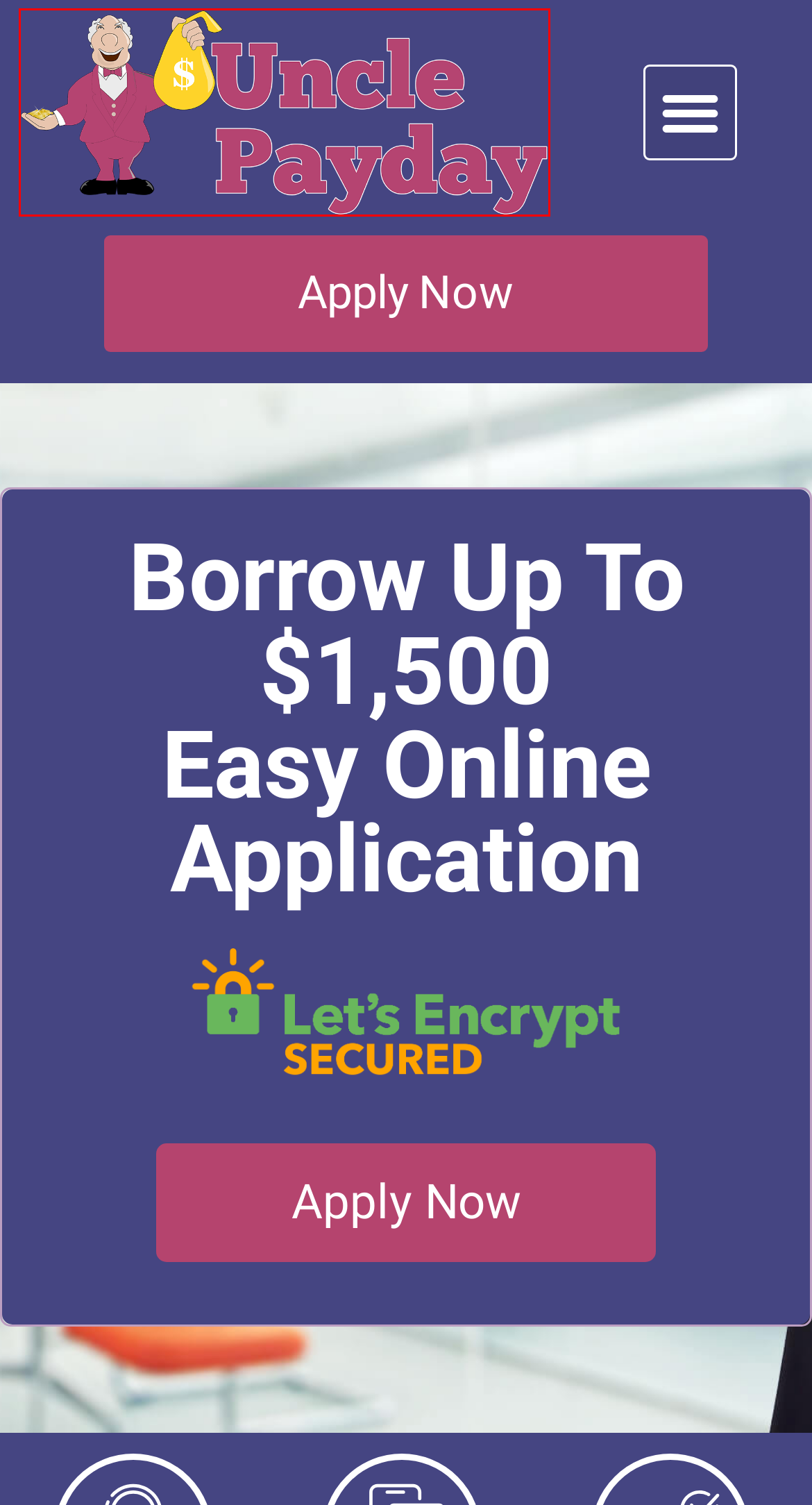Please examine the screenshot provided, which contains a red bounding box around a UI element. Select the webpage description that most accurately describes the new page displayed after clicking the highlighted element. Here are the candidates:
A. 100 Payday Loan - UnclePayday.com
B. Online Payday Loans Application Form by Mr. Payday
C. Online Payday Loans Canada | UnclePayday.com
D. 1 Hour Payday Loans No Credit Check - UnclePayday.com
E. Legal Disclaimer - UnclePayday.com
F. Privacy Policy - UnclePayday.com
G. 1000 Payday Loans - UnclePayday.com
H. 1 Hour Payday Loans - UnclePayday.com

C